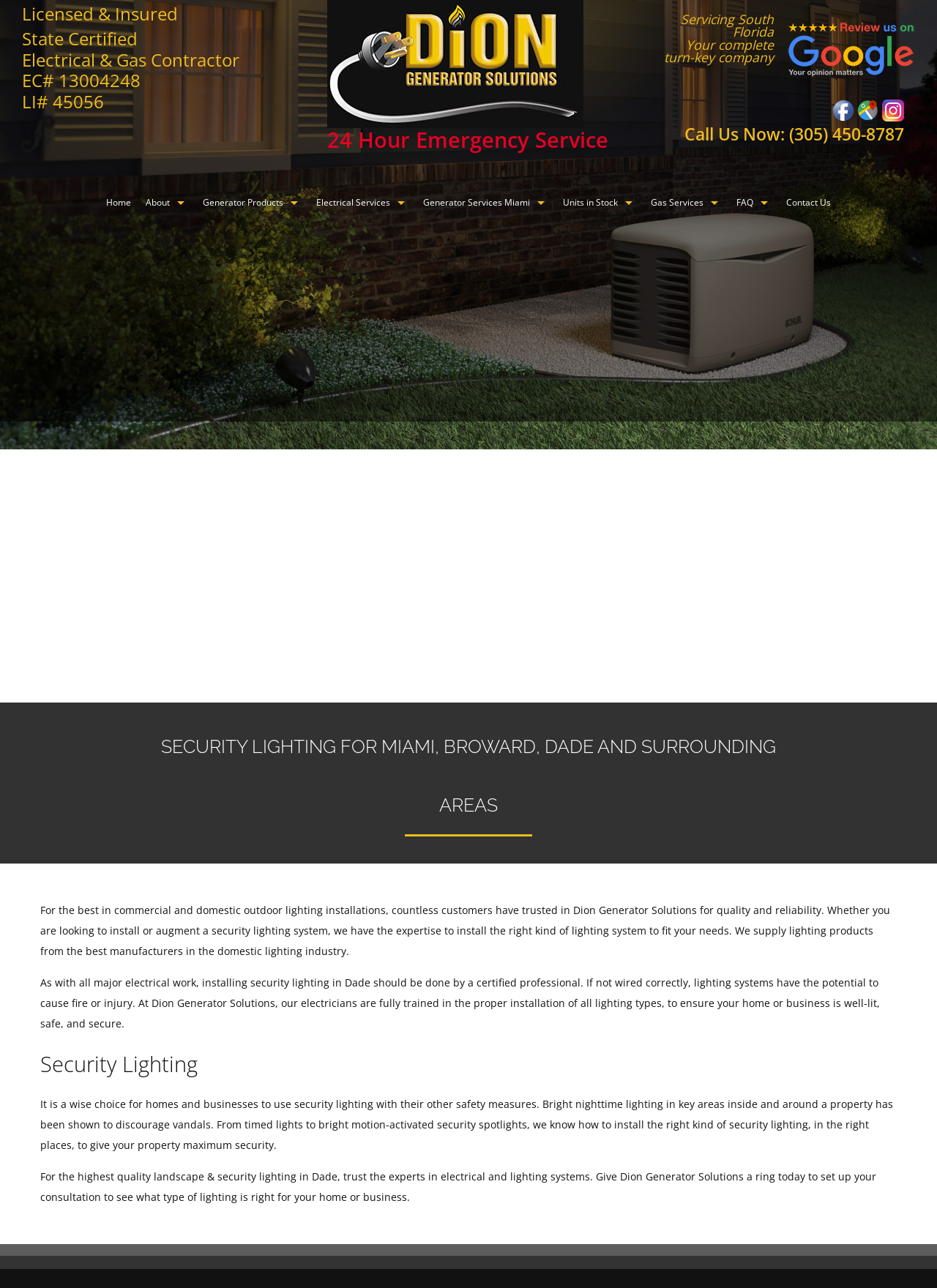Identify the bounding box of the HTML element described here: "Sales and Installations". Provide the coordinates as four float numbers between 0 and 1: [left, top, right, bottom].

[0.444, 0.209, 0.593, 0.243]